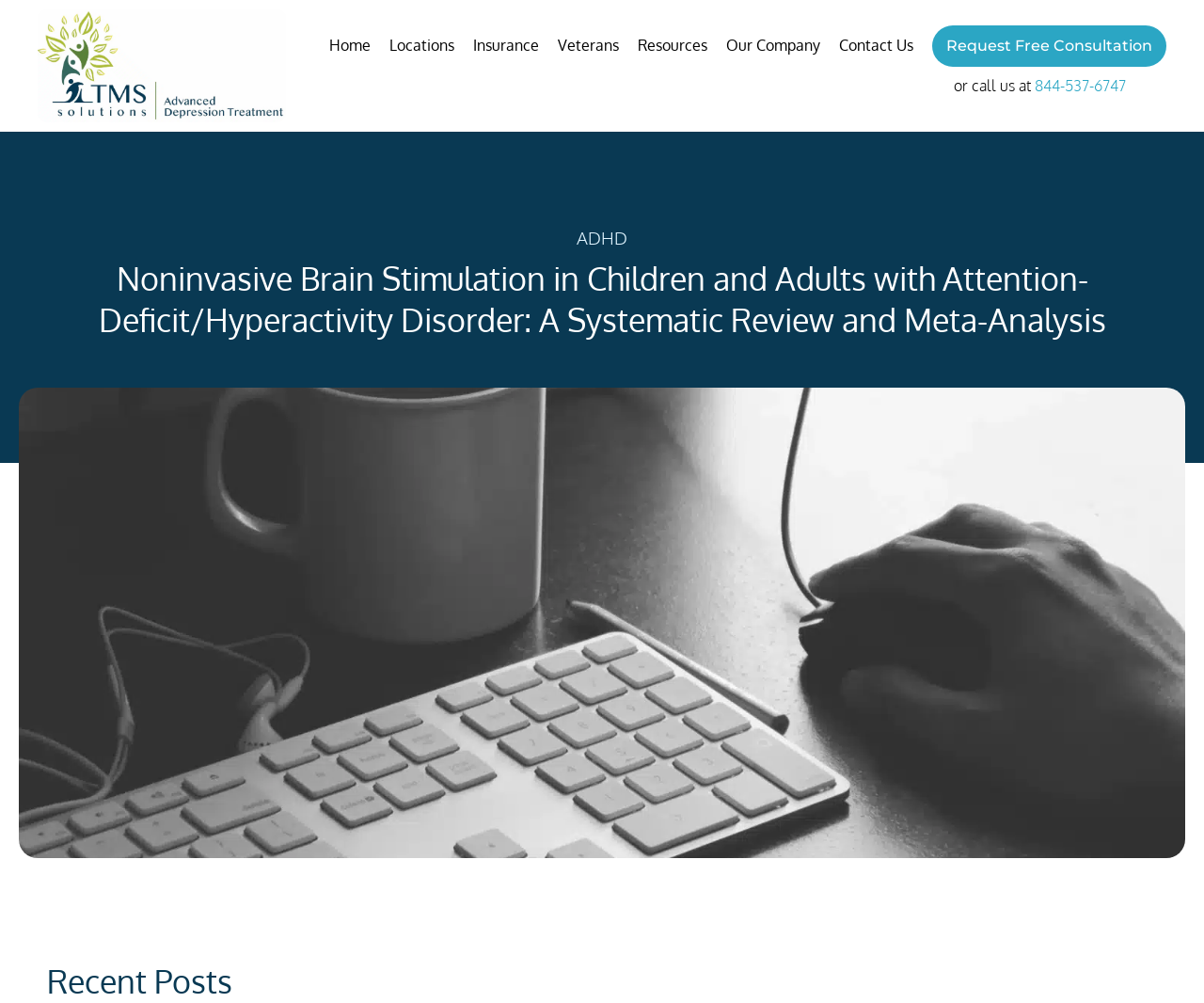Determine the coordinates of the bounding box for the clickable area needed to execute this instruction: "Click on Home".

[0.273, 0.022, 0.308, 0.07]